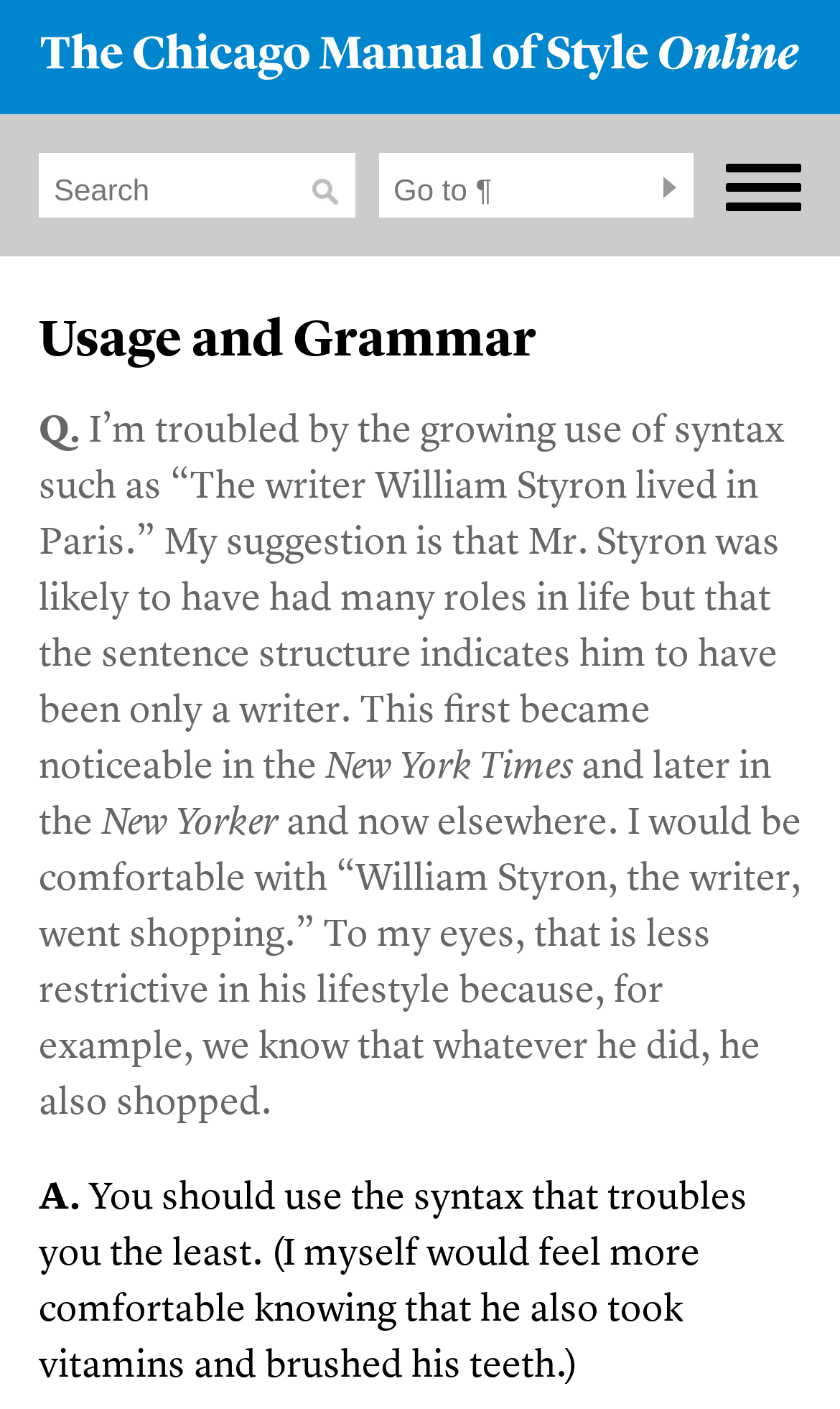What publication is mentioned in the article?
Please provide a single word or phrase as your answer based on the image.

New York Times